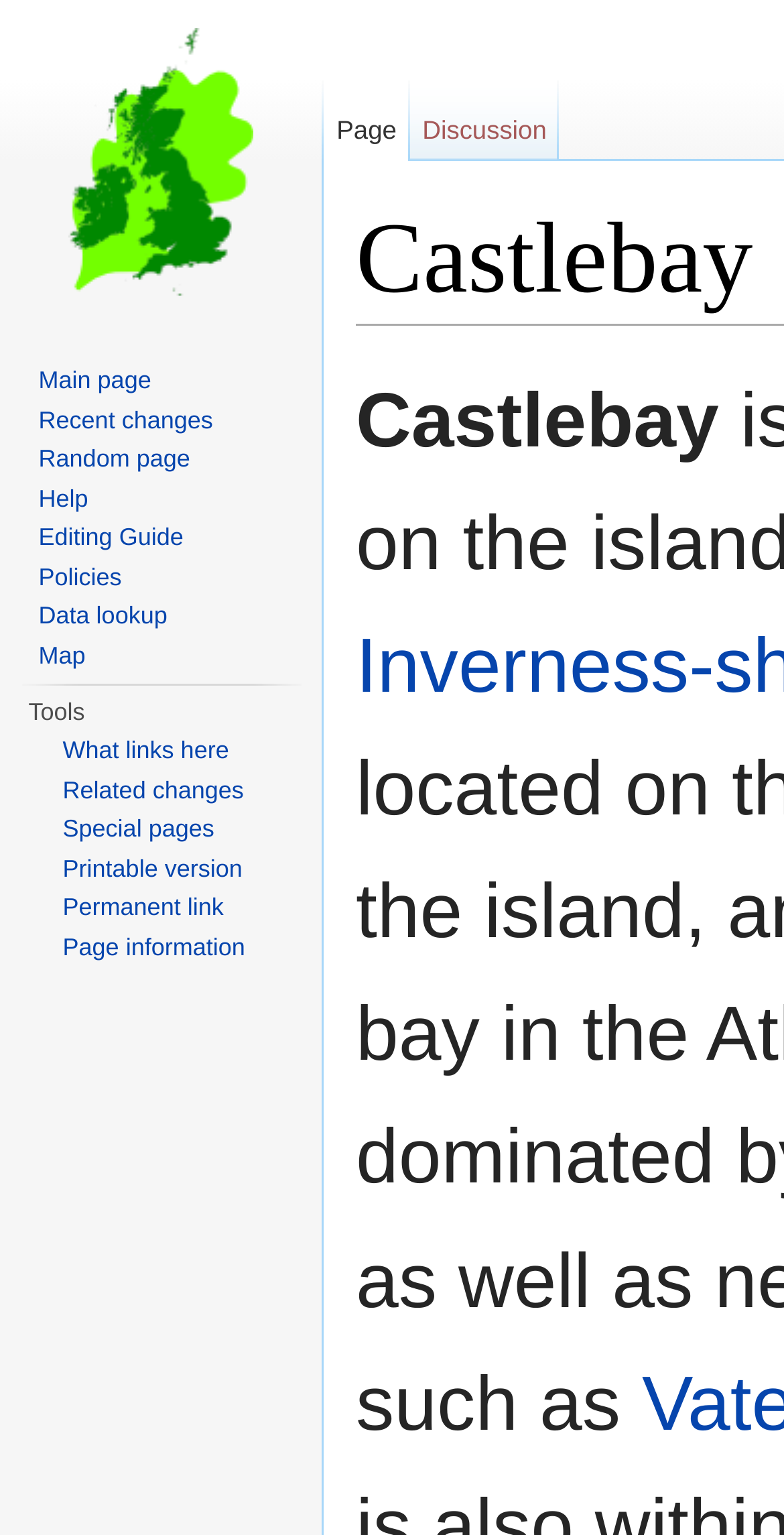Please determine the bounding box coordinates of the element to click on in order to accomplish the following task: "Search the page". Ensure the coordinates are four float numbers ranging from 0 to 1, i.e., [left, top, right, bottom].

[0.785, 0.212, 0.893, 0.233]